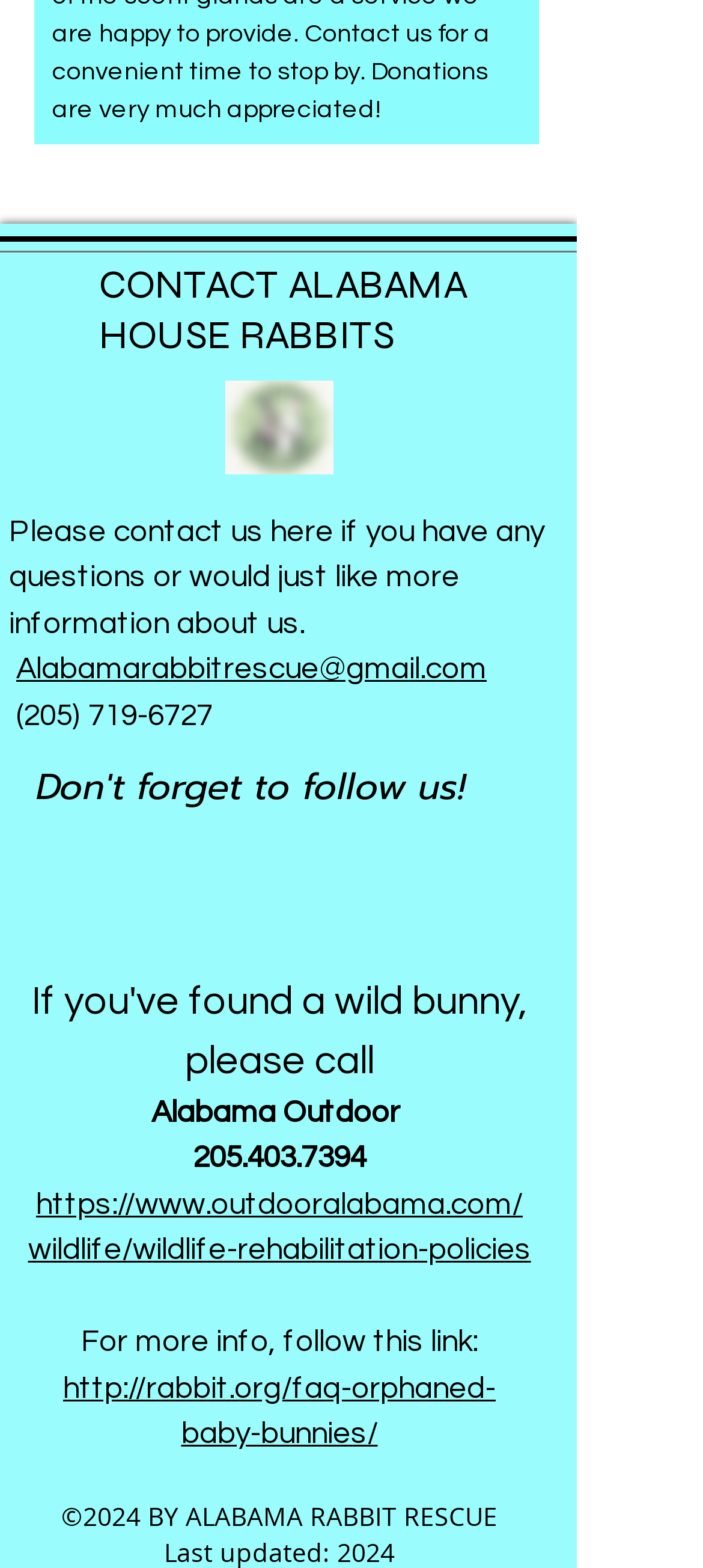Using the format (top-left x, top-left y, bottom-right x, bottom-right y), and given the element description, identify the bounding box coordinates within the screenshot: http://rabbit.org/faq-orphaned-baby-bunnies/

[0.09, 0.875, 0.705, 0.925]